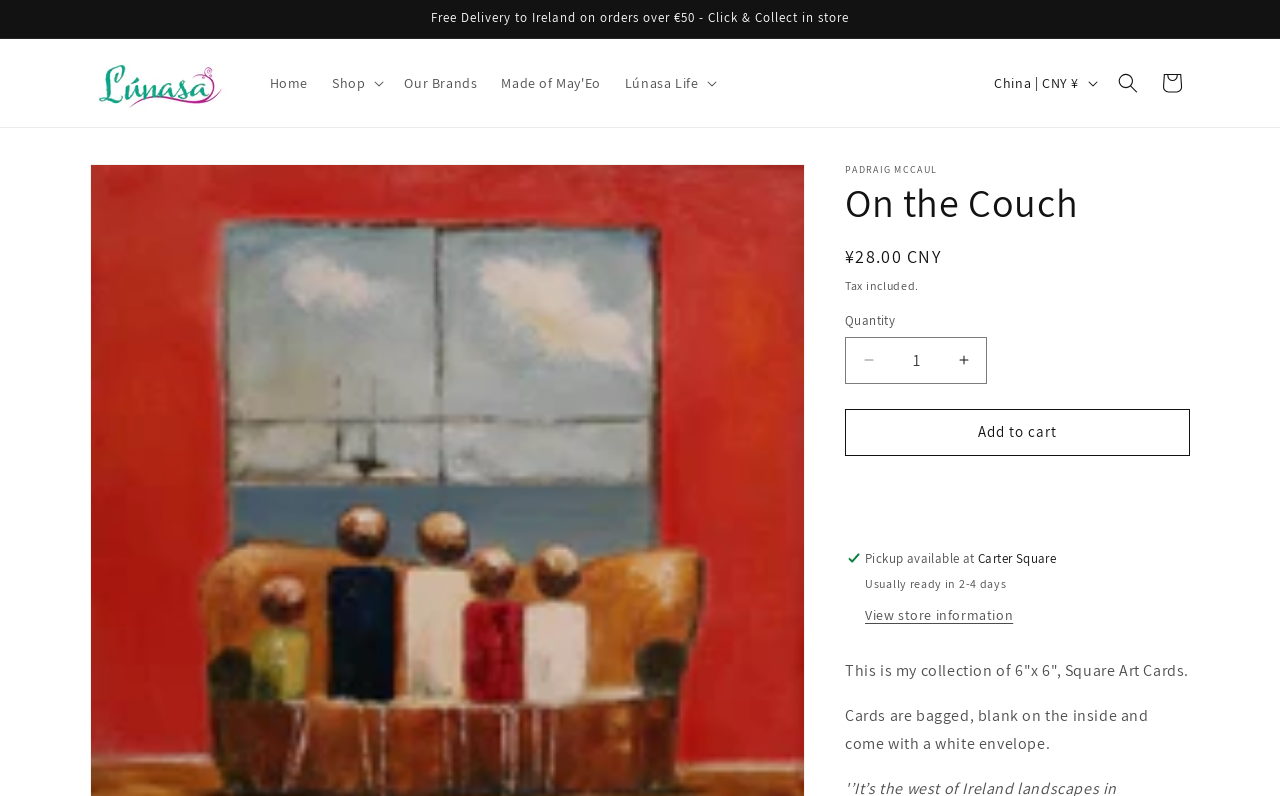Provide a short answer using a single word or phrase for the following question: 
What is the size of the art card?

6"x 6"